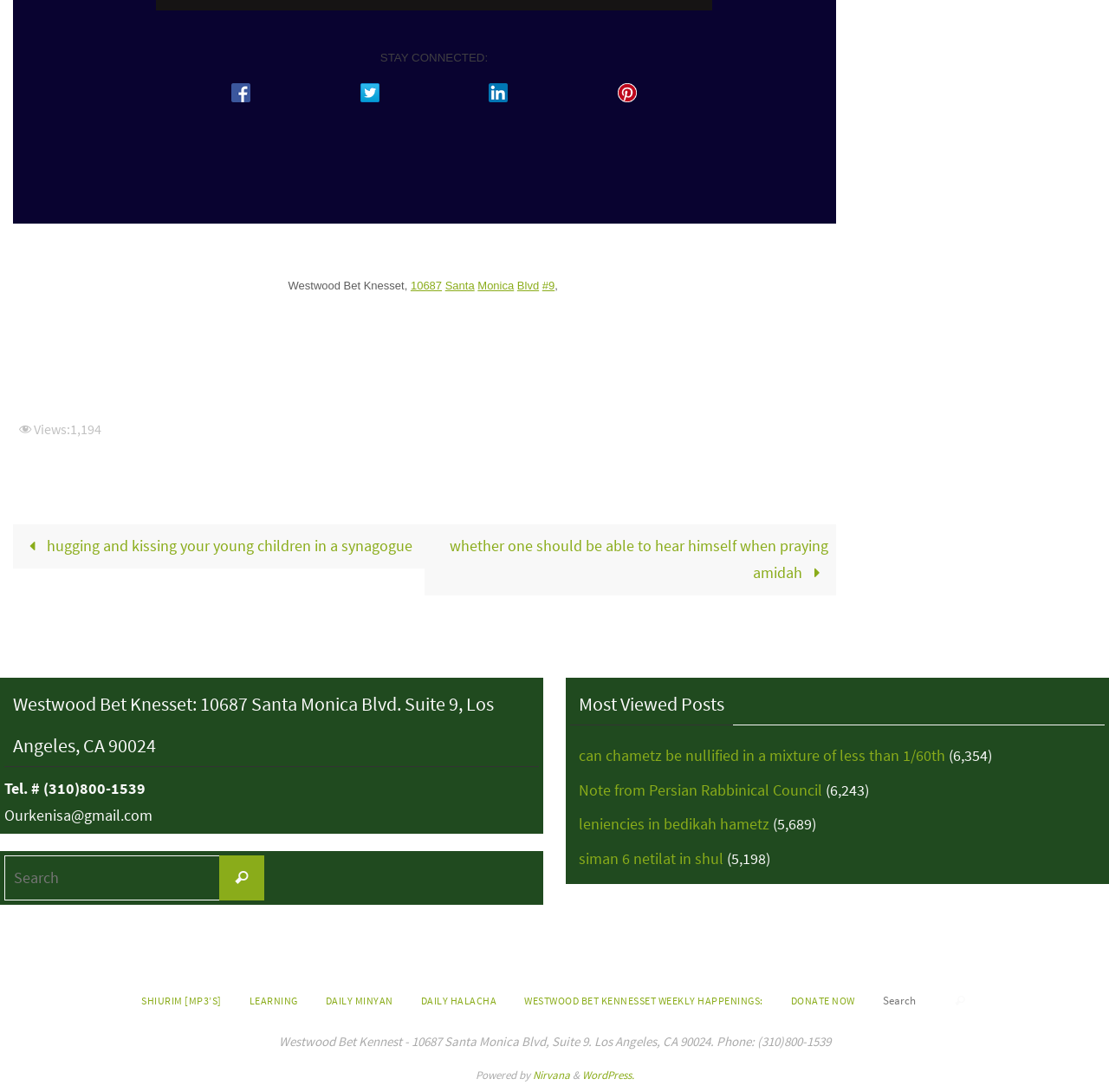What is the name of the synagogue?
Please provide a single word or phrase as your answer based on the screenshot.

Westwood Bet Knesset